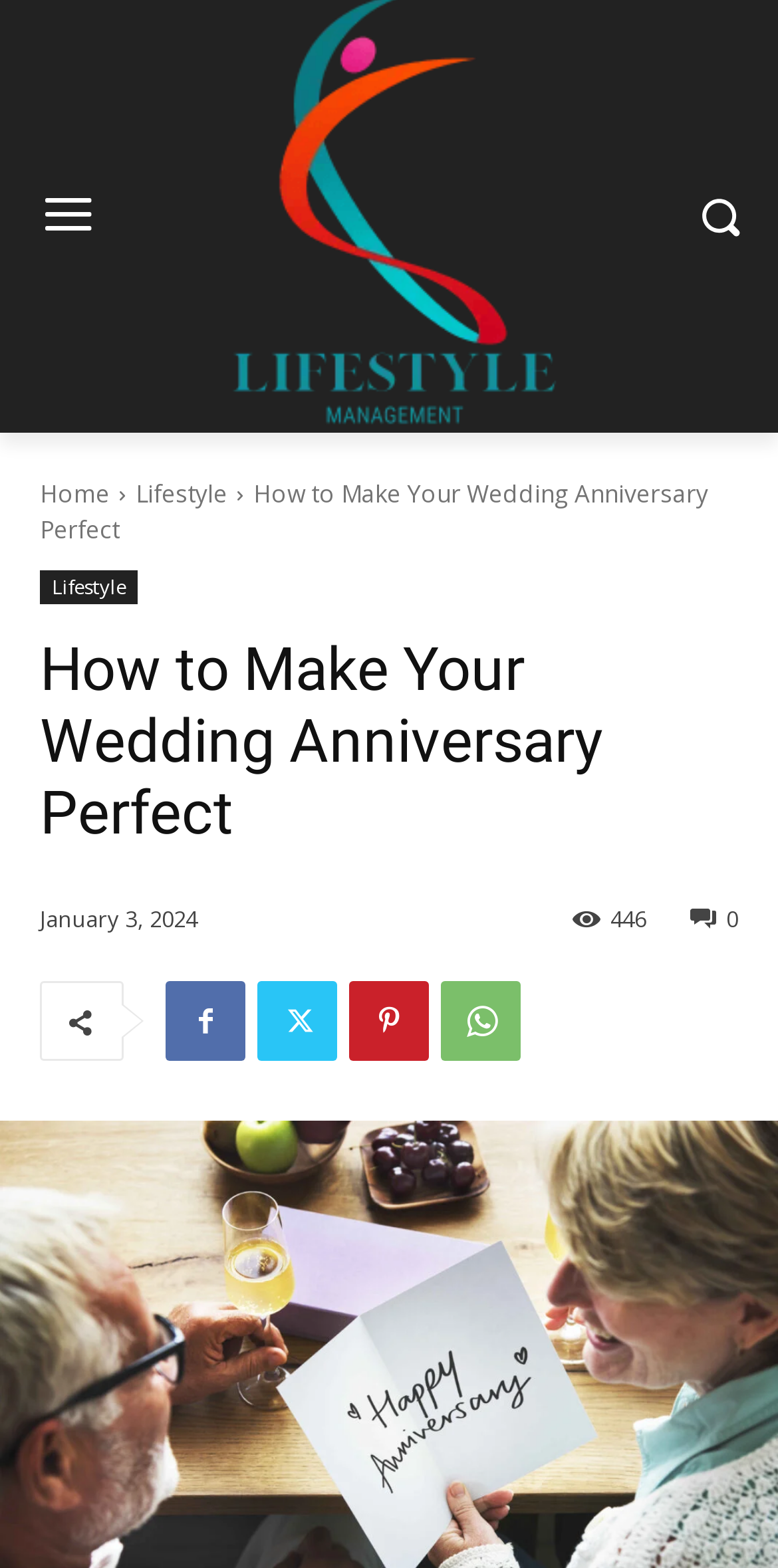Give a one-word or phrase response to the following question: What is the date of the article?

January 3, 2024